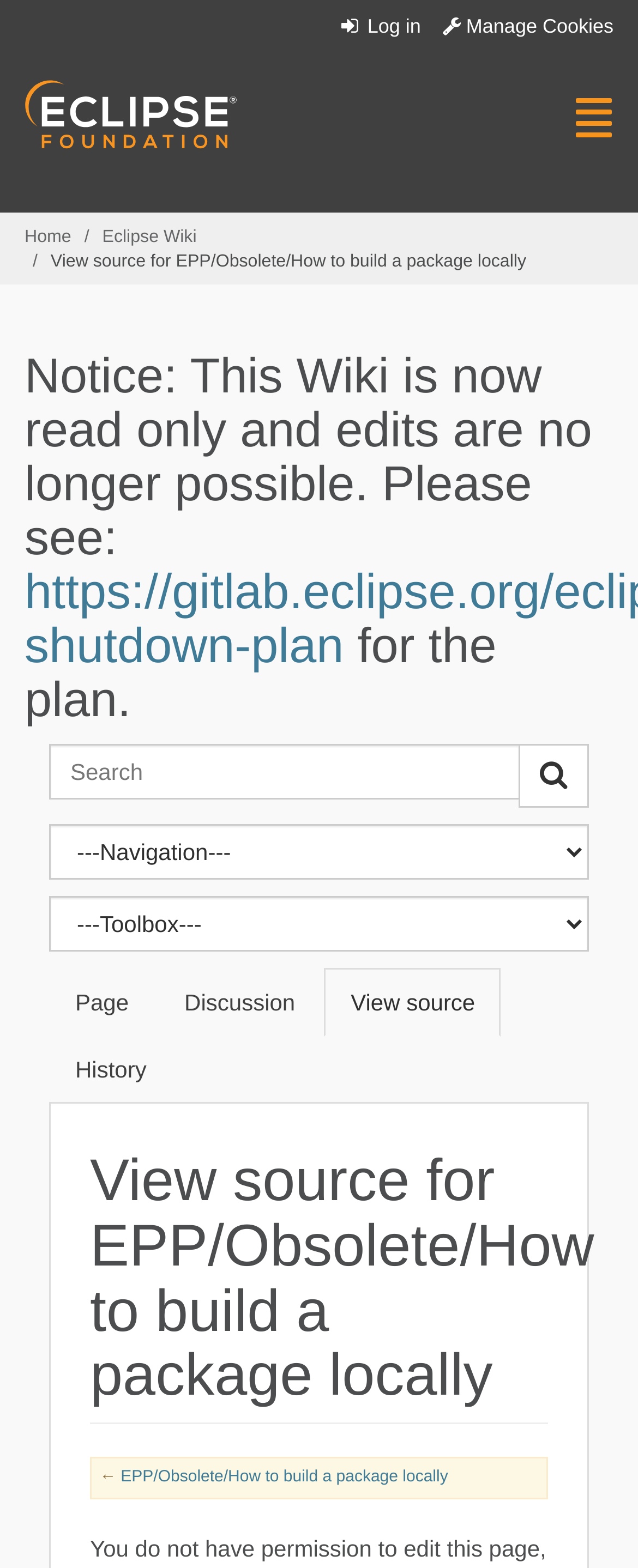Determine the bounding box coordinates of the clickable element to achieve the following action: 'Log in'. Provide the coordinates as four float values between 0 and 1, formatted as [left, top, right, bottom].

[0.528, 0.009, 0.66, 0.024]